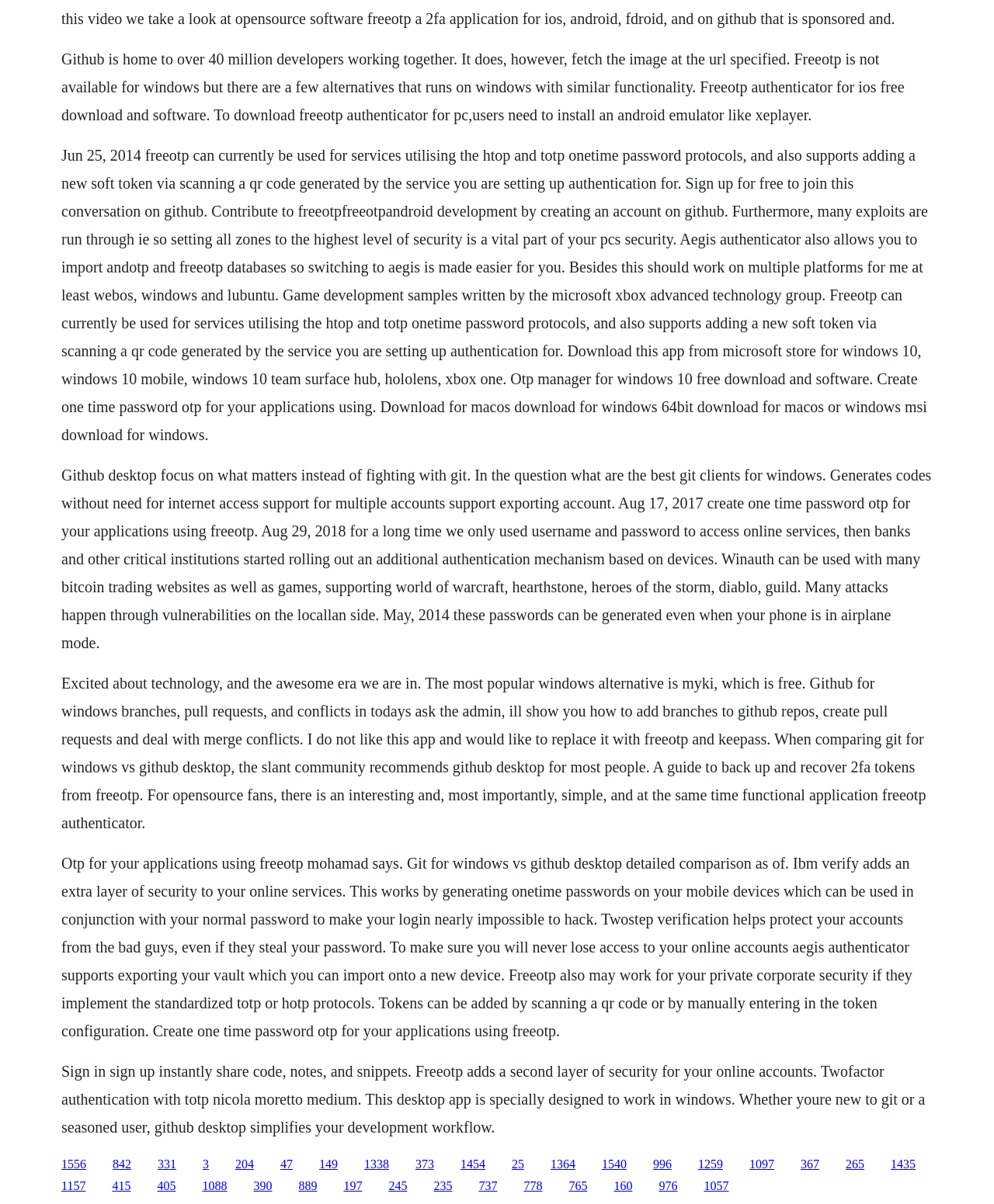Pinpoint the bounding box coordinates of the element you need to click to execute the following instruction: "Click the link to sign in". The bounding box should be represented by four float numbers between 0 and 1, in the format [left, top, right, bottom].

[0.062, 0.961, 0.087, 0.972]